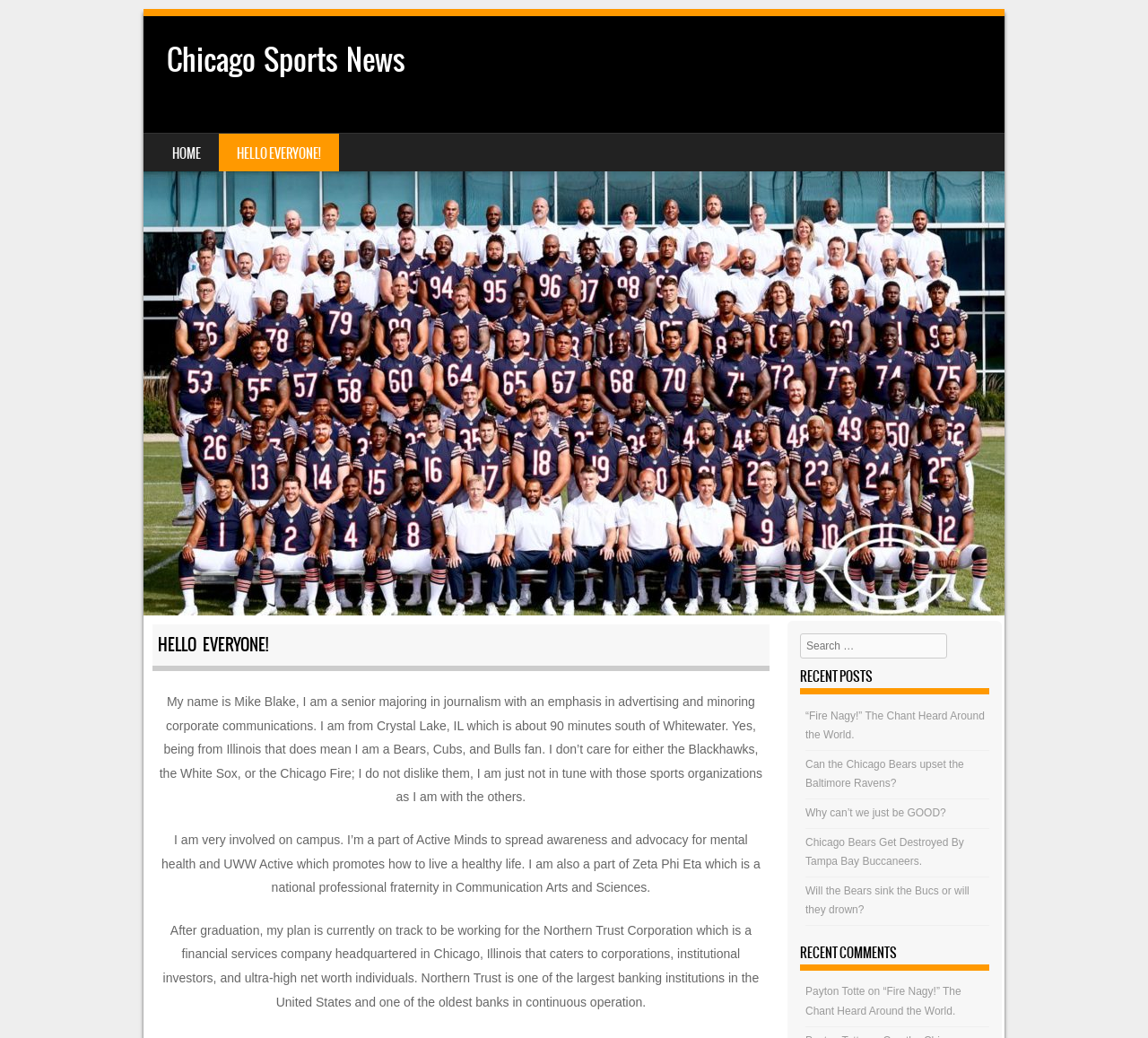Bounding box coordinates are specified in the format (top-left x, top-left y, bottom-right x, bottom-right y). All values are floating point numbers bounded between 0 and 1. Please provide the bounding box coordinate of the region this sentence describes: Chicago Sports News

[0.13, 0.036, 0.369, 0.079]